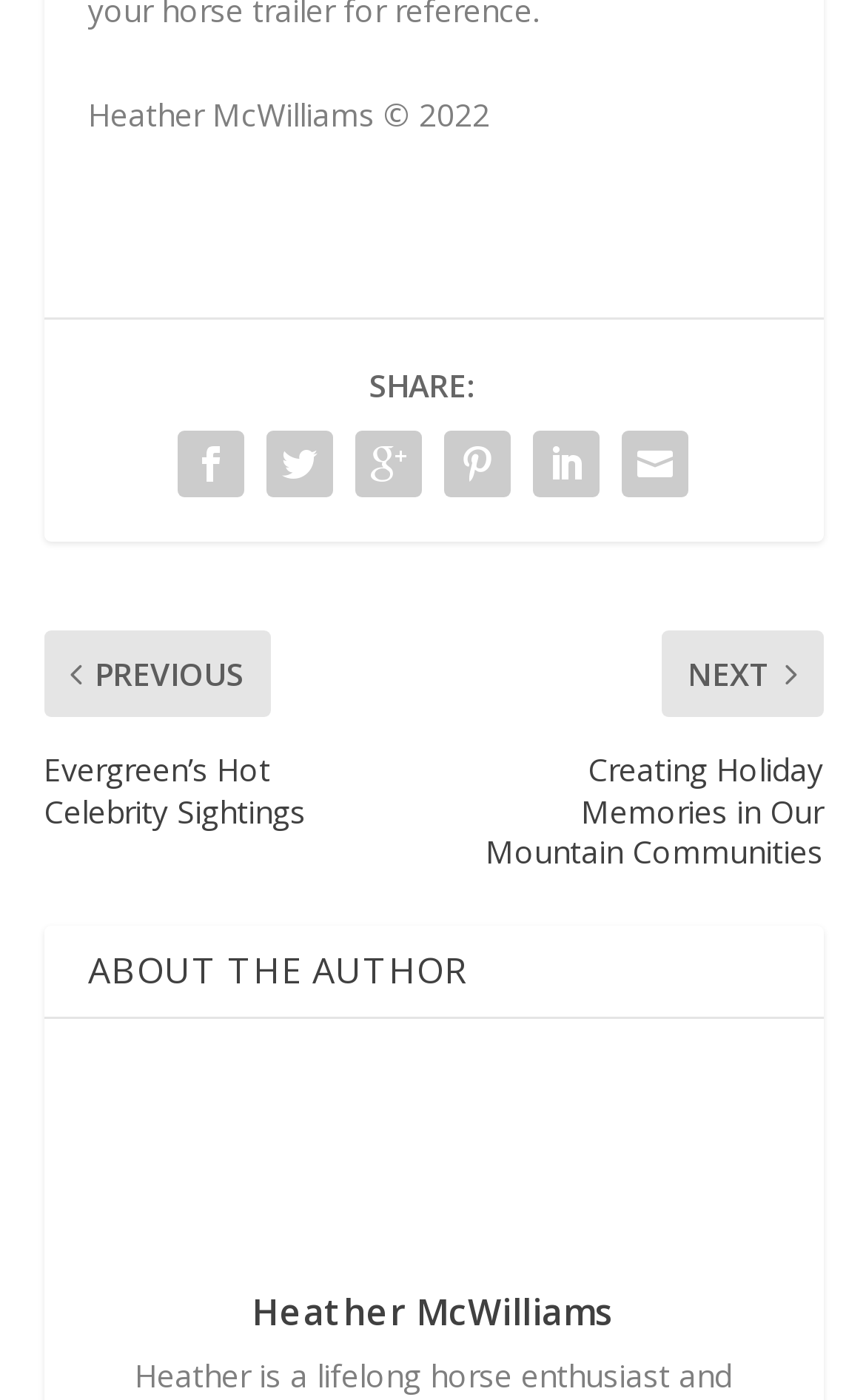Use a single word or phrase to answer the question: What is the text above the social media links?

SHARE: